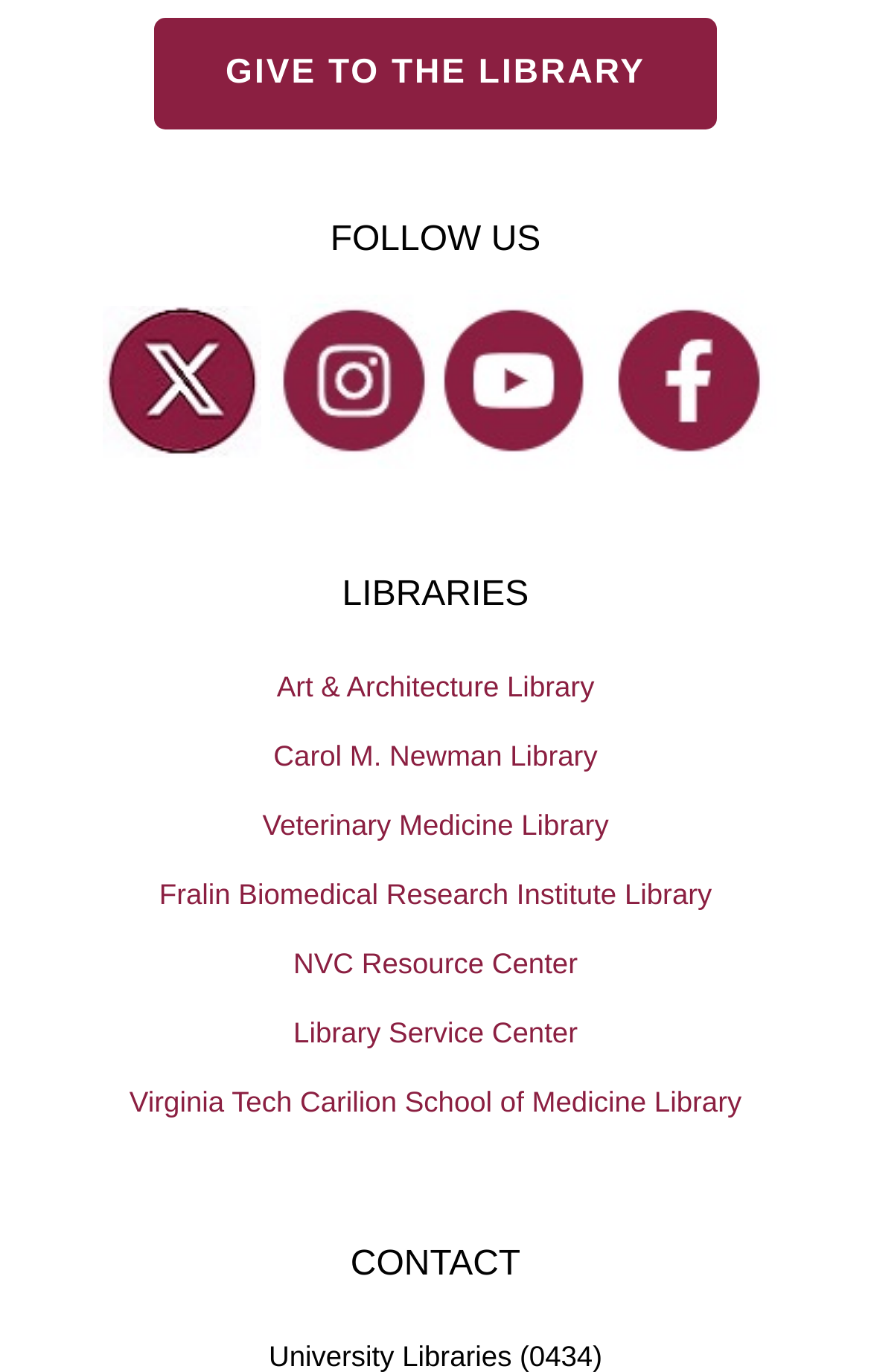Determine the bounding box coordinates of the region to click in order to accomplish the following instruction: "Contact the library". Provide the coordinates as four float numbers between 0 and 1, specifically [left, top, right, bottom].

[0.402, 0.906, 0.598, 0.938]